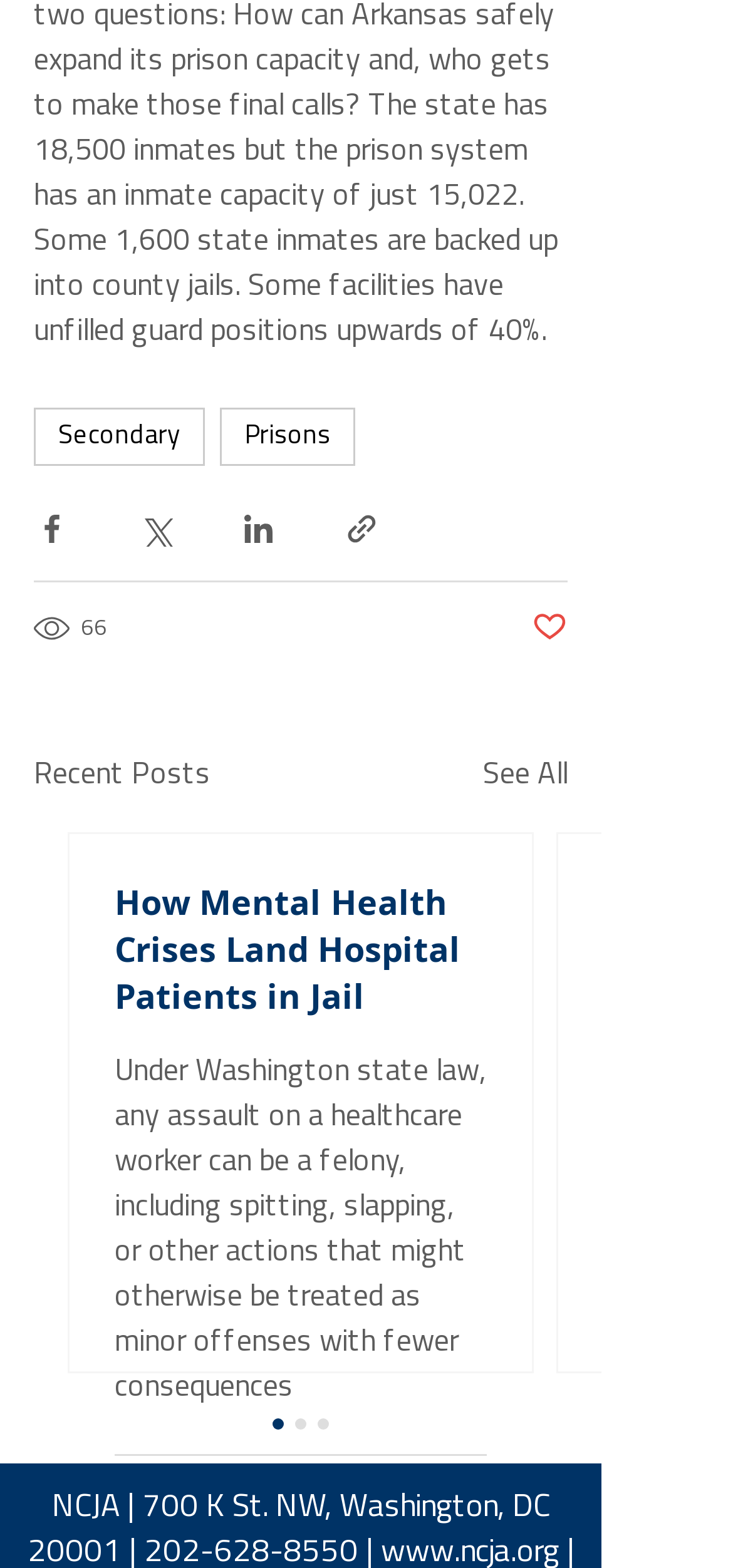How many views does the first article have?
Refer to the image and provide a one-word or short phrase answer.

66 views